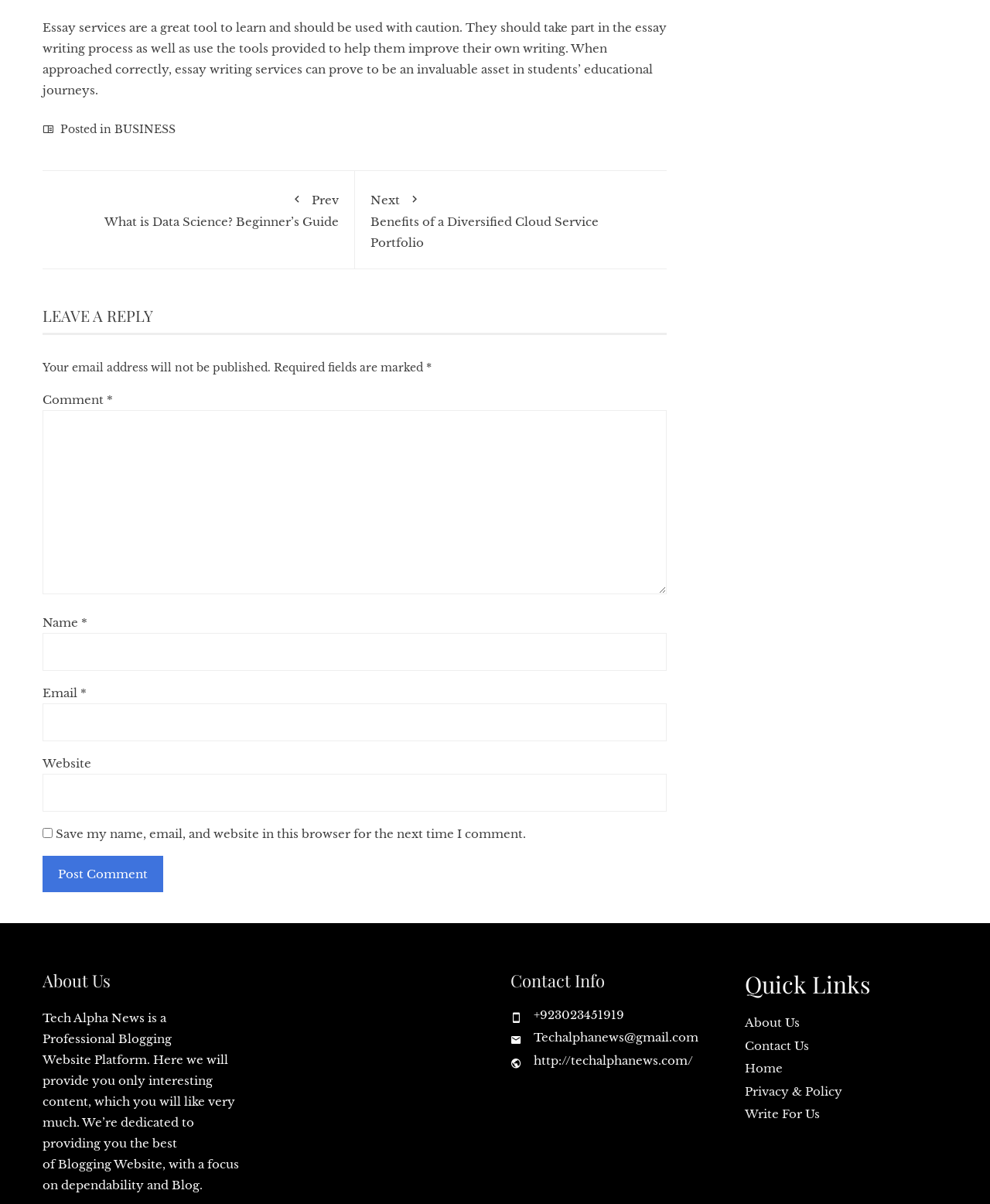Please find the bounding box coordinates of the section that needs to be clicked to achieve this instruction: "Subscribe to the newsletter".

None